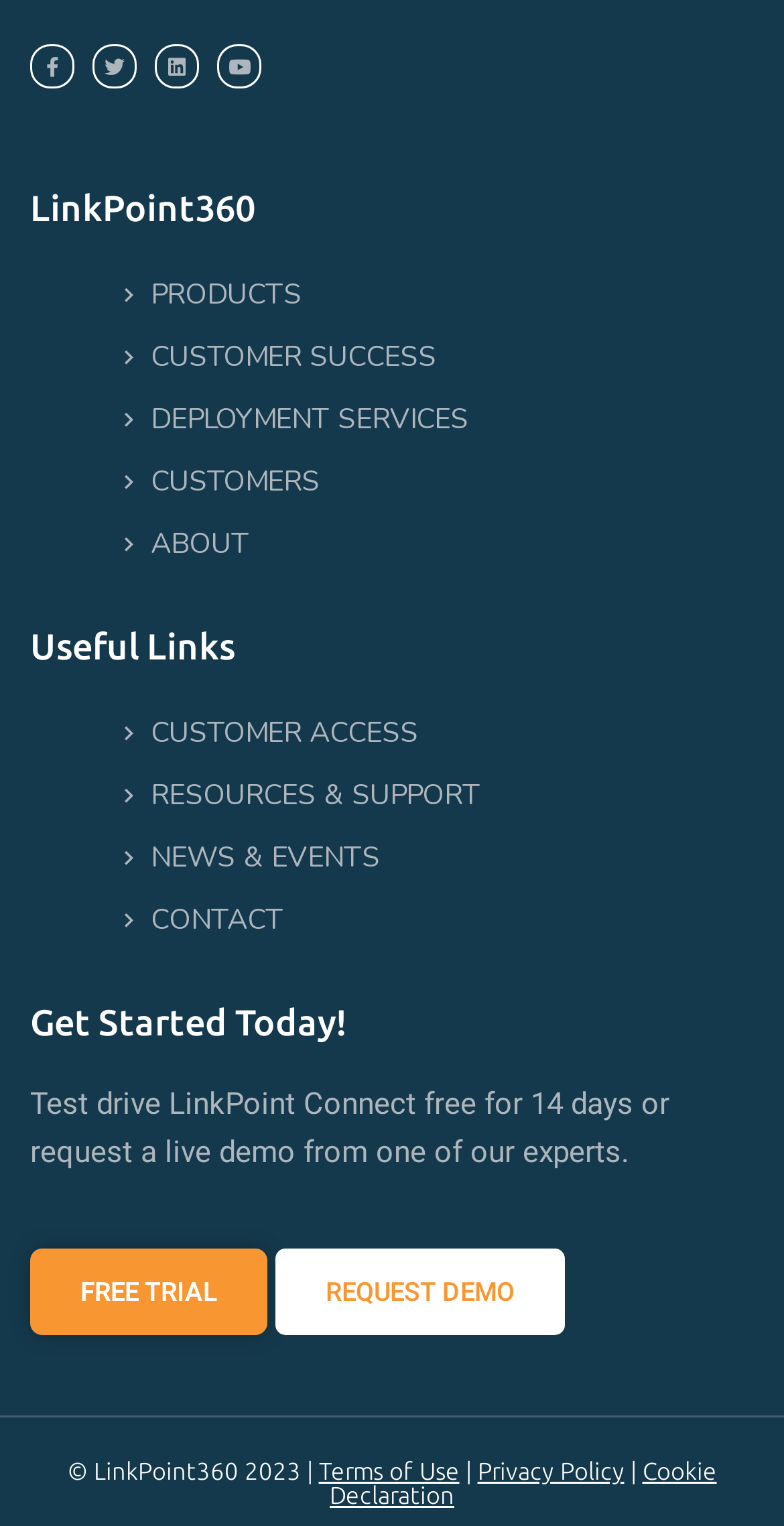How many social media links are present on the webpage?
Craft a detailed and extensive response to the question.

There are four social media links present on the webpage, which are Facebook, Twitter, Linkedin, and Youtube, each represented by an icon and a link.